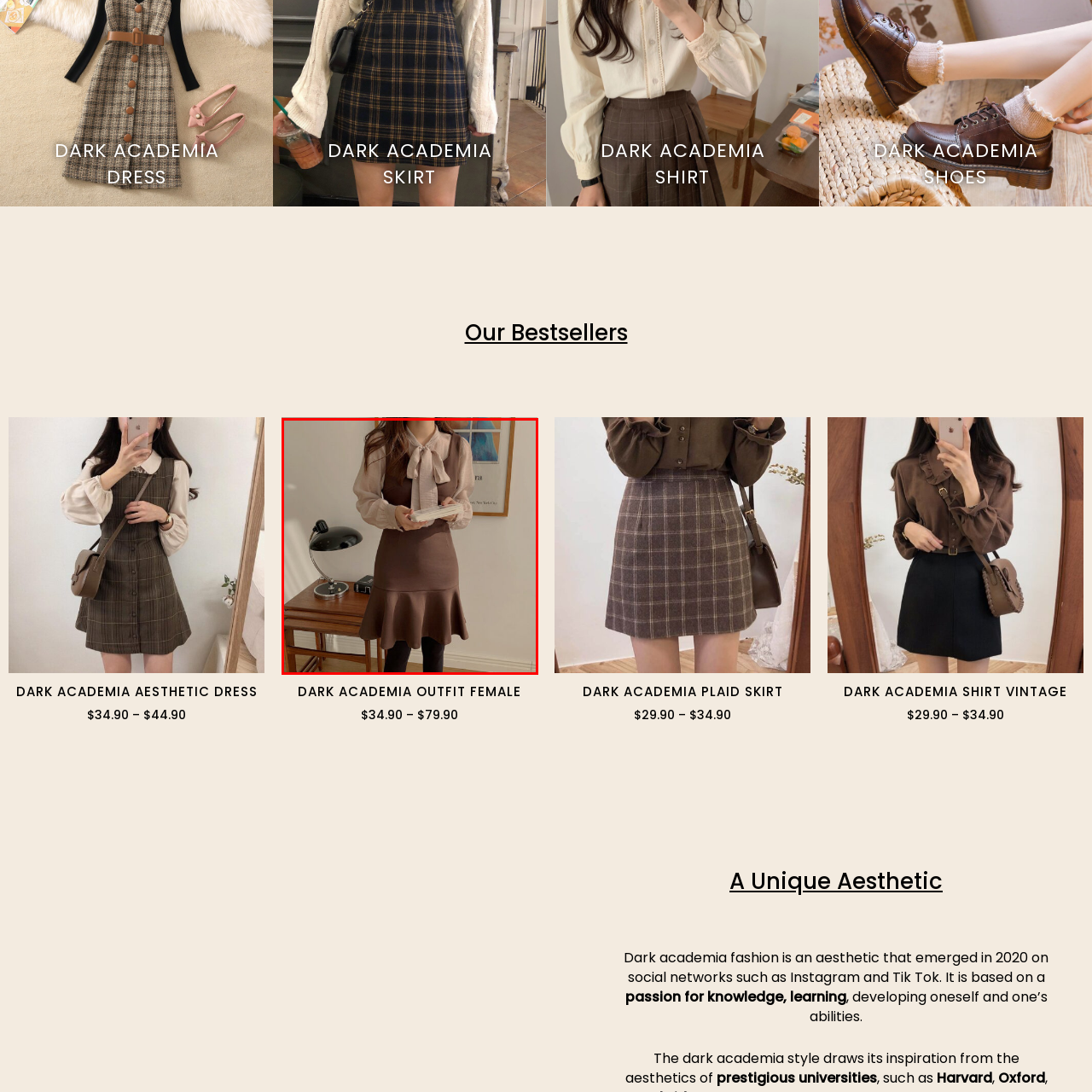Give an in-depth description of the image within the red border.

This image features a stylish dark academia outfit, showcasing a sophisticated brown dress paired with a light, blouse-like top that has a bow tie at the neck. The dress has a fitted bodice and a flared skirt, exuding a vintage charm that's characteristic of the dark academia aesthetic. Set against a cozy, well-lit room, the outfit is complemented by a sleek black lamp on a wooden side table, adding to the warm atmosphere. This combination of layers and textures is perfect for embodying the scholarly yet fashionable vibe of dark academia.